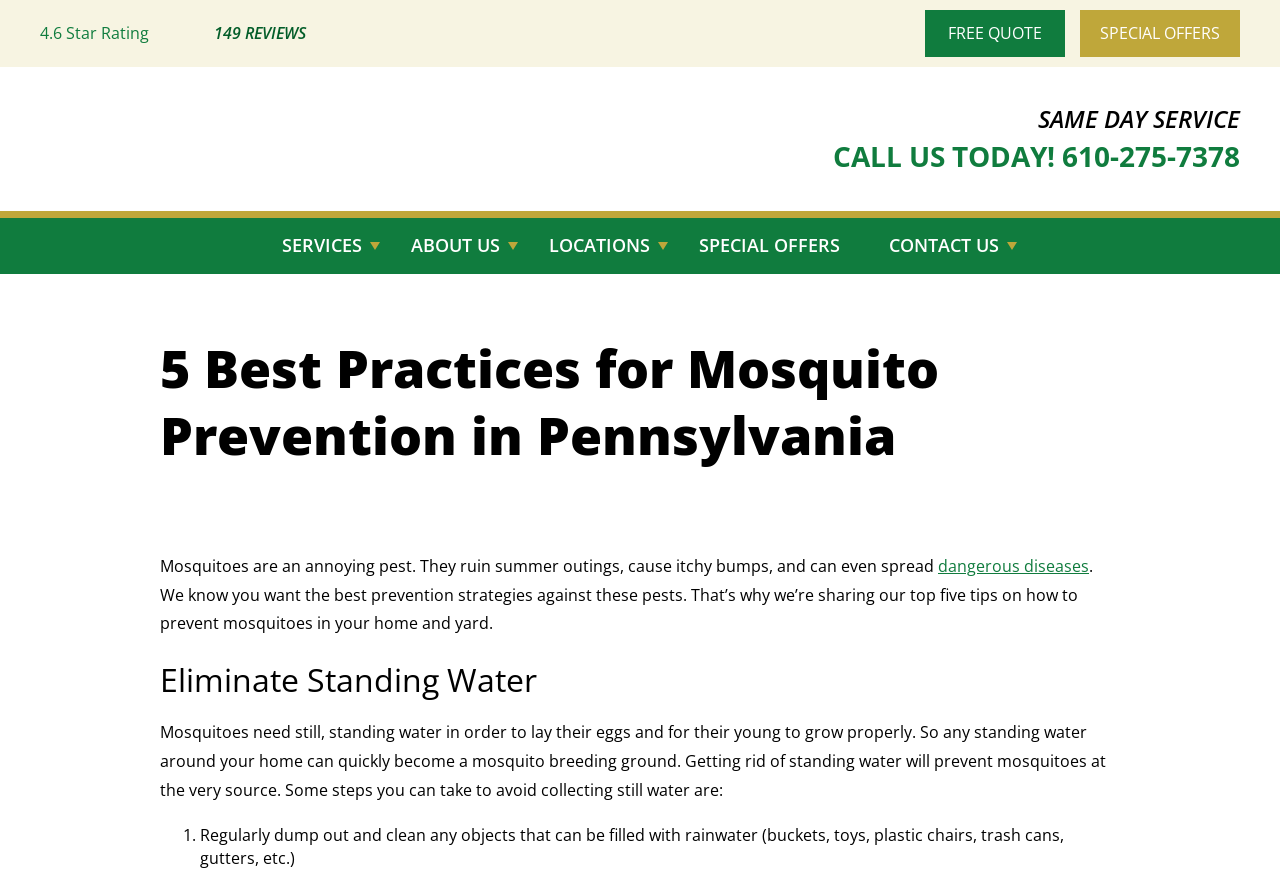Extract the heading text from the webpage.

5 Best Practices for Mosquito Prevention in Pennsylvania